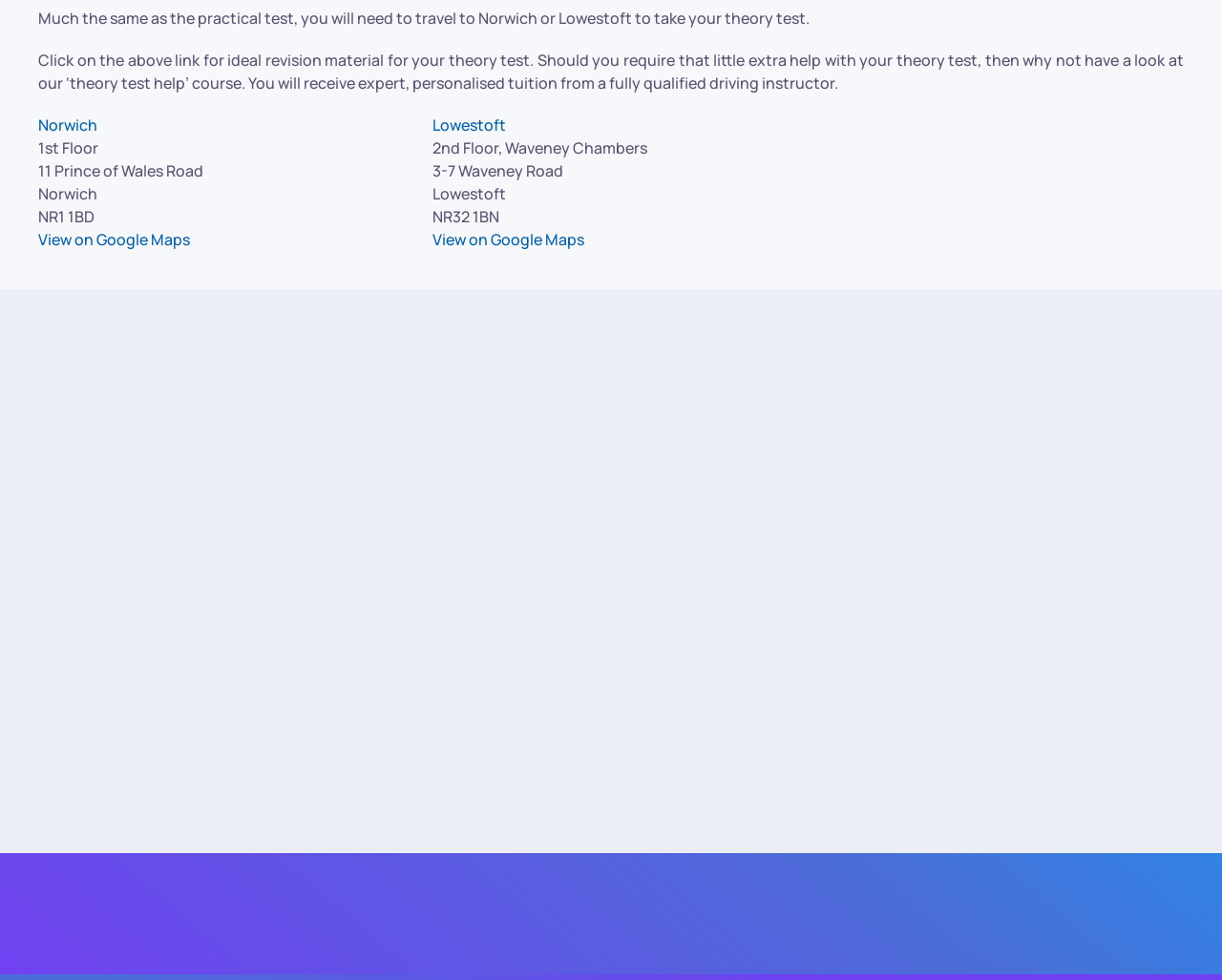Please give a short response to the question using one word or a phrase:
What is the address of the Norwich test center?

11 Prince of Wales Road, Norwich, NR1 1BD